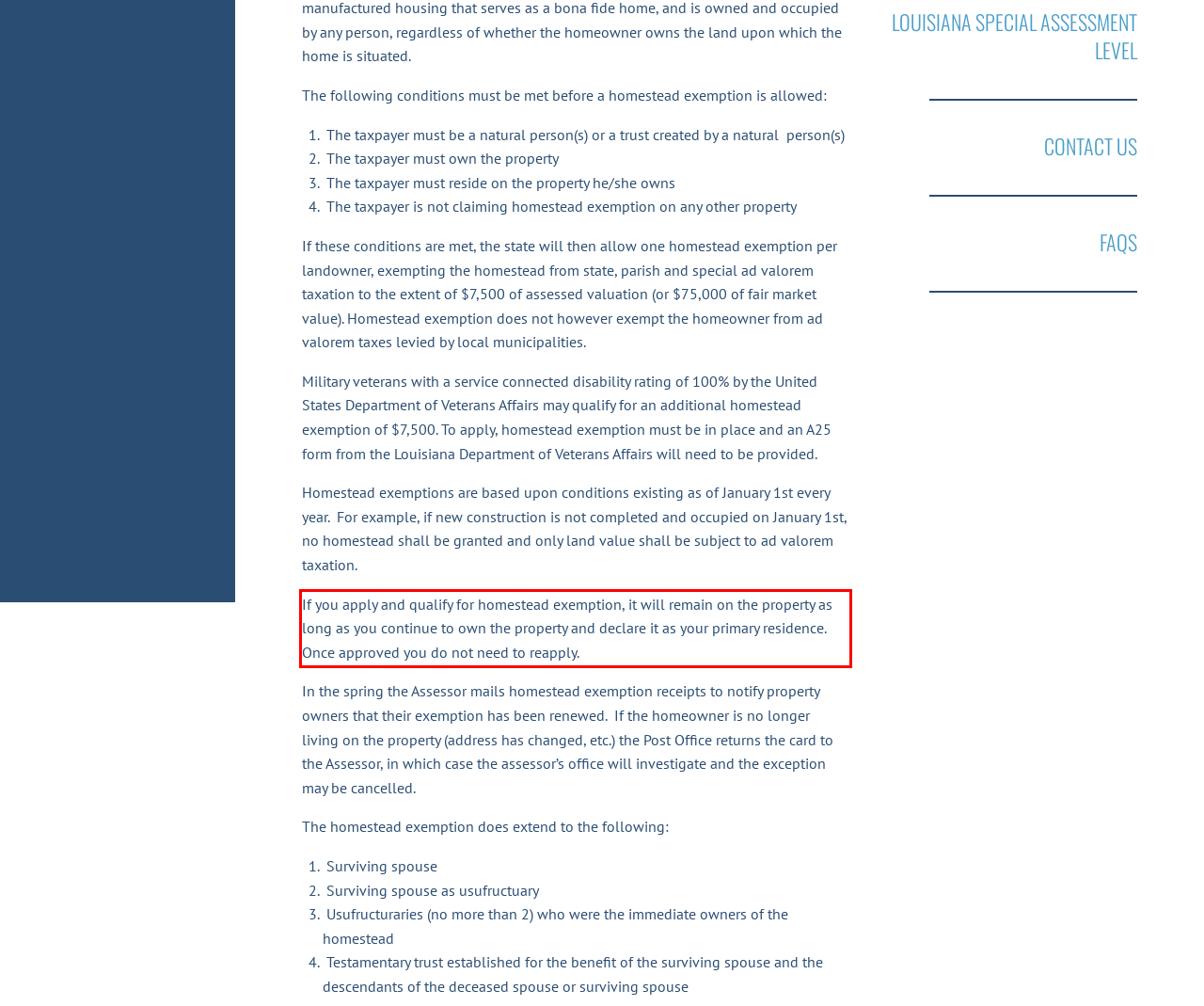Observe the screenshot of the webpage that includes a red rectangle bounding box. Conduct OCR on the content inside this red bounding box and generate the text.

If you apply and qualify for homestead exemption, it will remain on the property as long as you continue to own the property and declare it as your primary residence. Once approved you do not need to reapply.